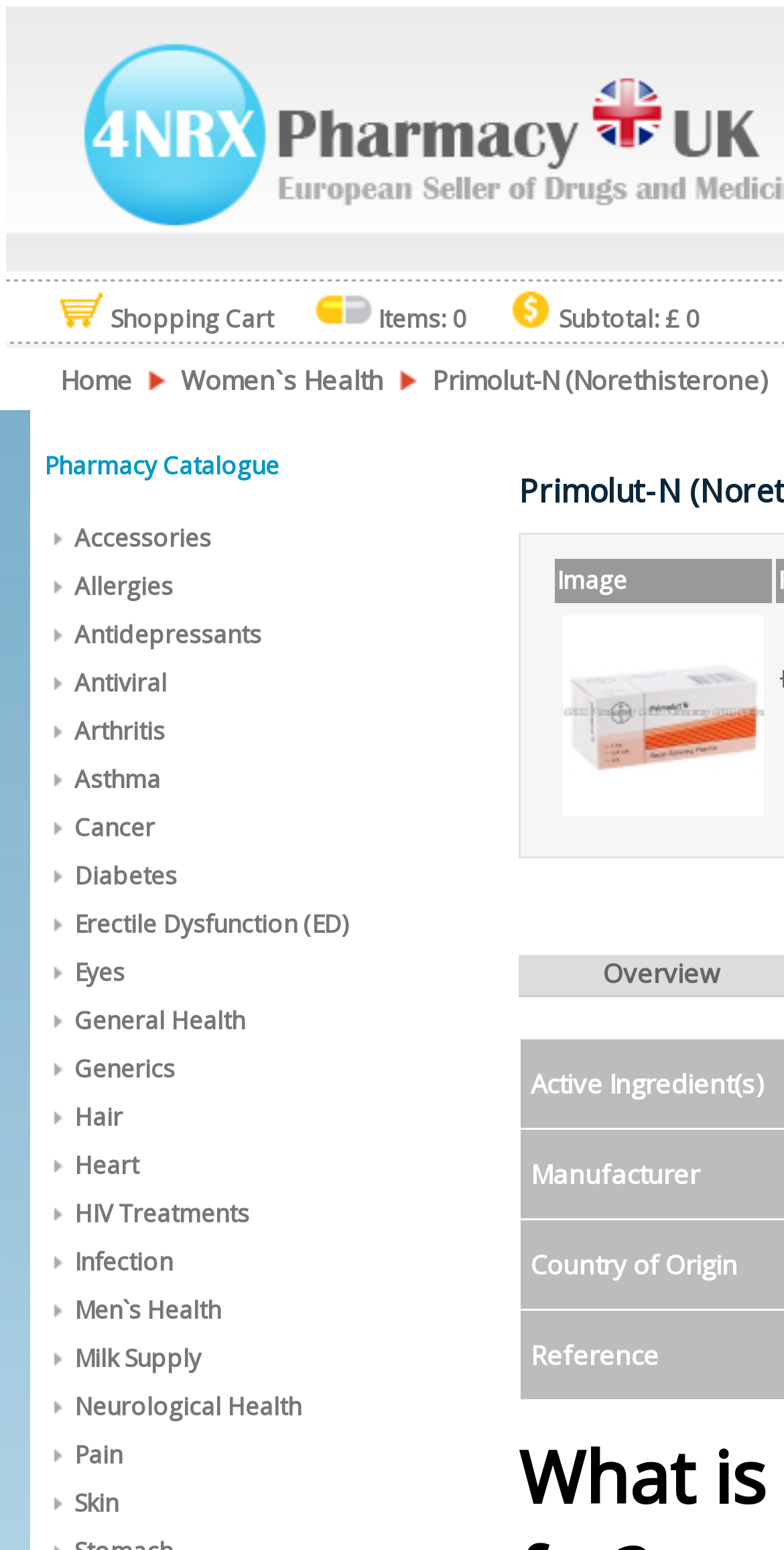How many items are in the shopping cart?
Using the image as a reference, deliver a detailed and thorough answer to the question.

The number of items in the shopping cart can be found in the top right corner of the webpage, where it says 'Items: 0'. This indicates that there are no items currently in the shopping cart.